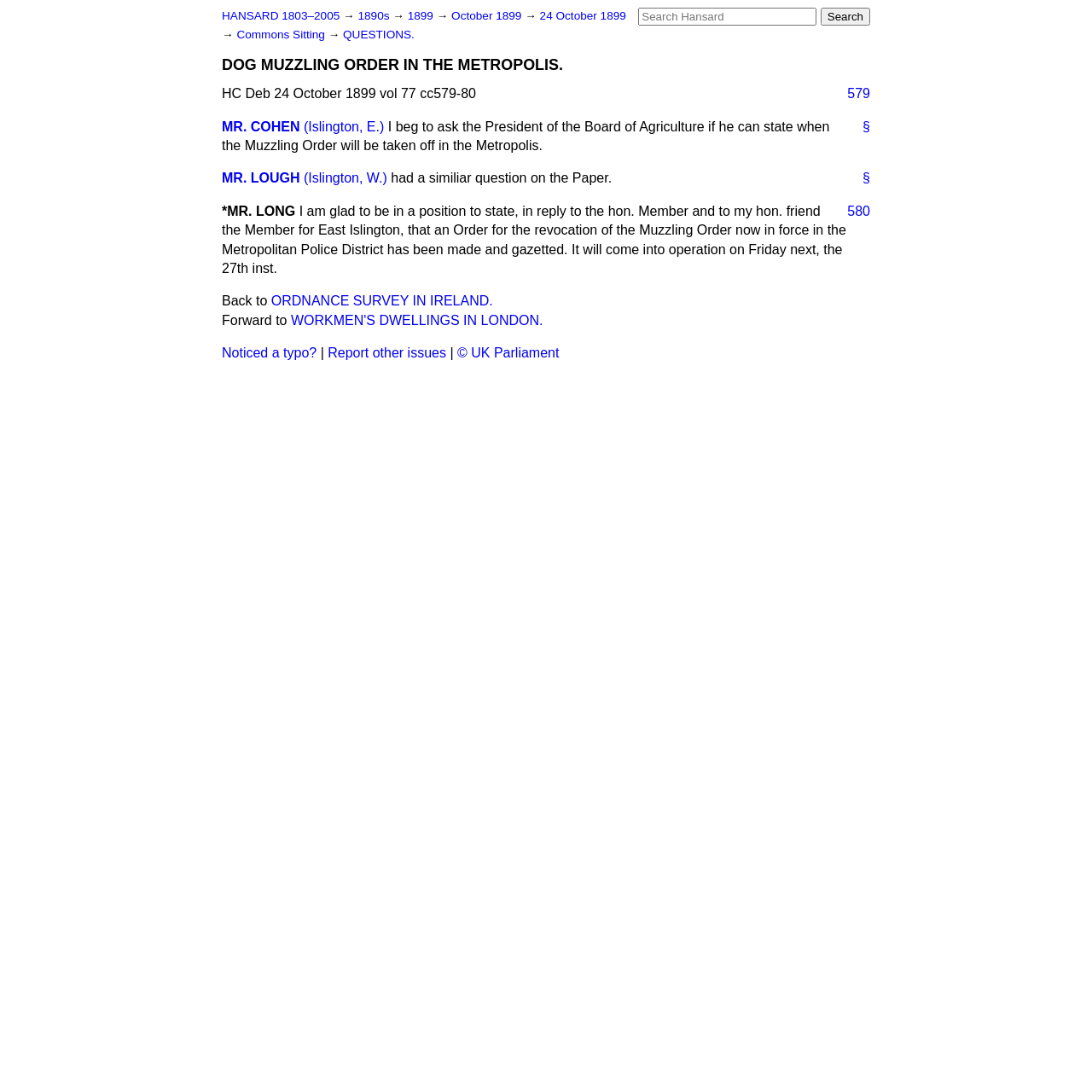What is the headline of the webpage?

DOG MUZZLING ORDER IN THE METROPOLIS.